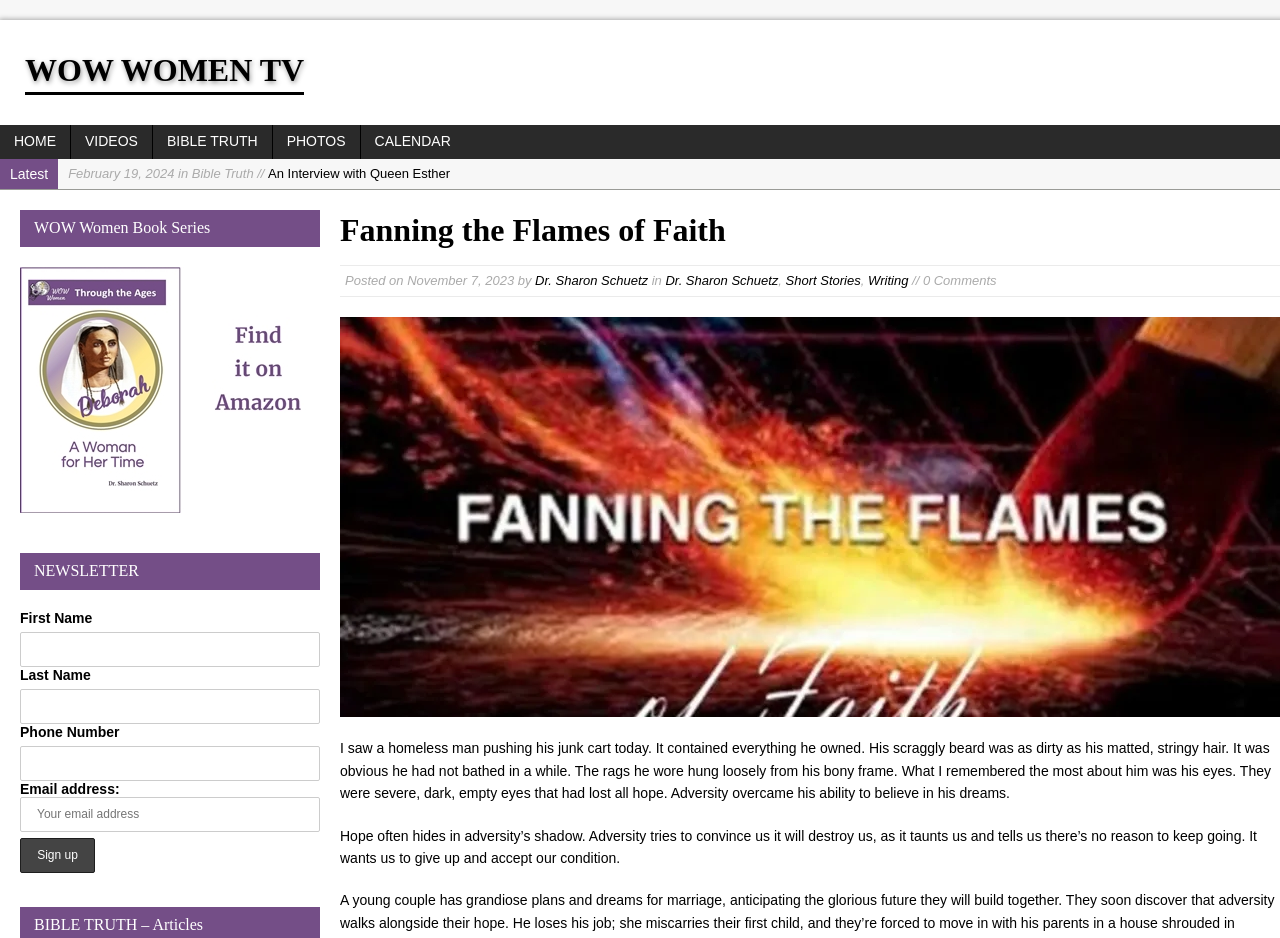Locate the bounding box coordinates of the item that should be clicked to fulfill the instruction: "Click on the 'Sign up' button".

[0.016, 0.894, 0.074, 0.931]